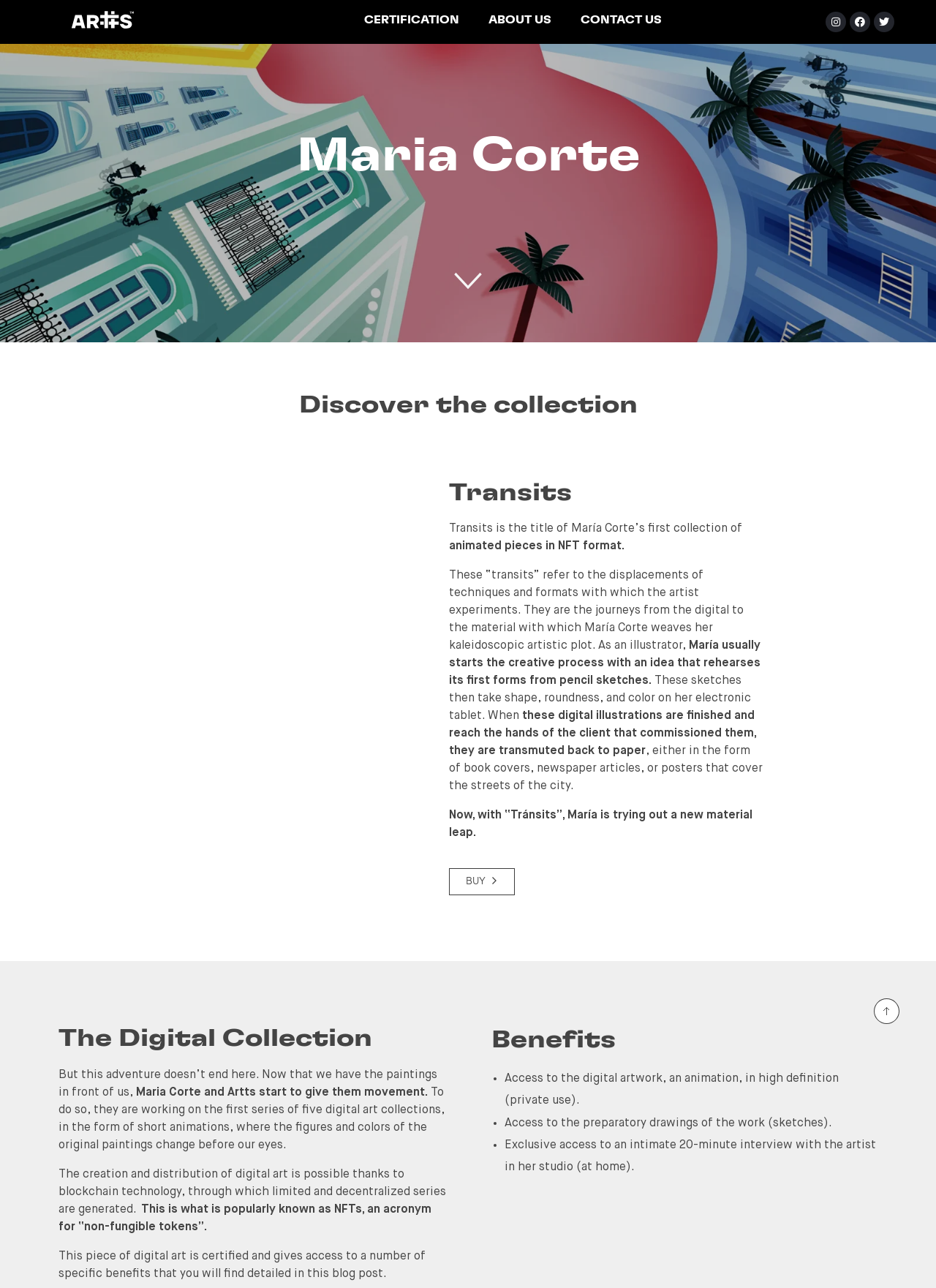Can you provide the bounding box coordinates for the element that should be clicked to implement the instruction: "Go to the ABOUT US page"?

[0.491, 0.01, 0.589, 0.022]